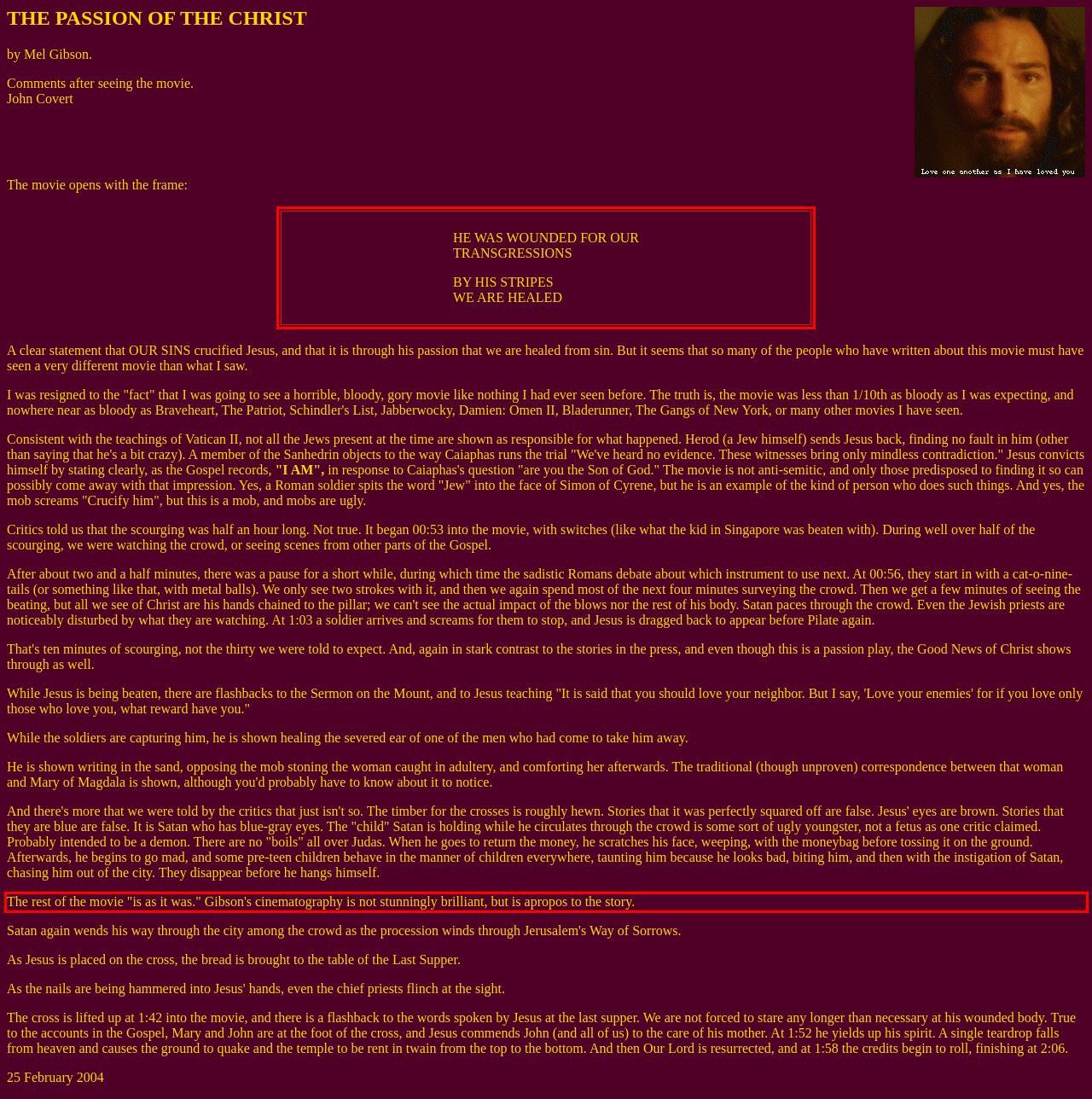You are looking at a screenshot of a webpage with a red rectangle bounding box. Use OCR to identify and extract the text content found inside this red bounding box.

The rest of the movie "is as it was." Gibson's cinematography is not stunningly brilliant, but is apropos to the story.